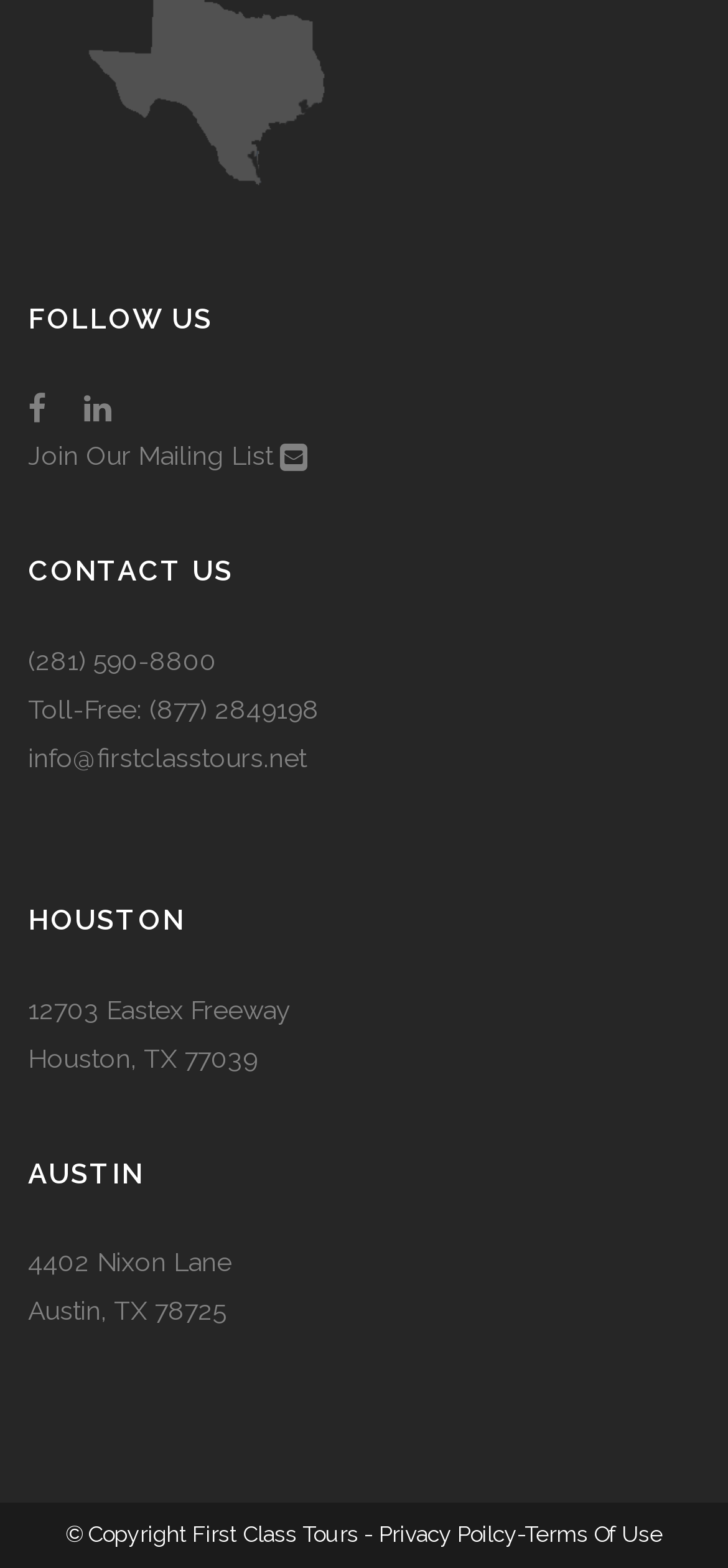Given the element description, predict the bounding box coordinates in the format (top-left x, top-left y, bottom-right x, bottom-right y). Make sure all values are between 0 and 1. Here is the element description: Privacy Poilcy

[0.521, 0.97, 0.71, 0.987]